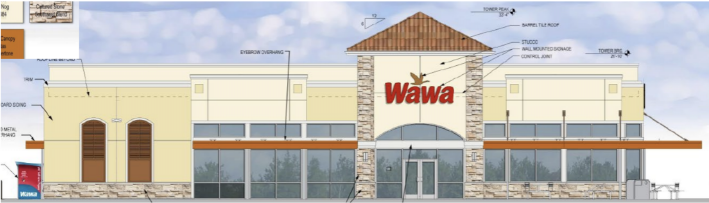What is the context for the development of this Wawa gas station?
We need a detailed and exhaustive answer to the question. Please elaborate.

The caption explains that the new convenience station is part of a broader development plan, which is driven by the growing community and increased traffic in Estero, and aims to provide residents with much-needed fuel and convenience services.